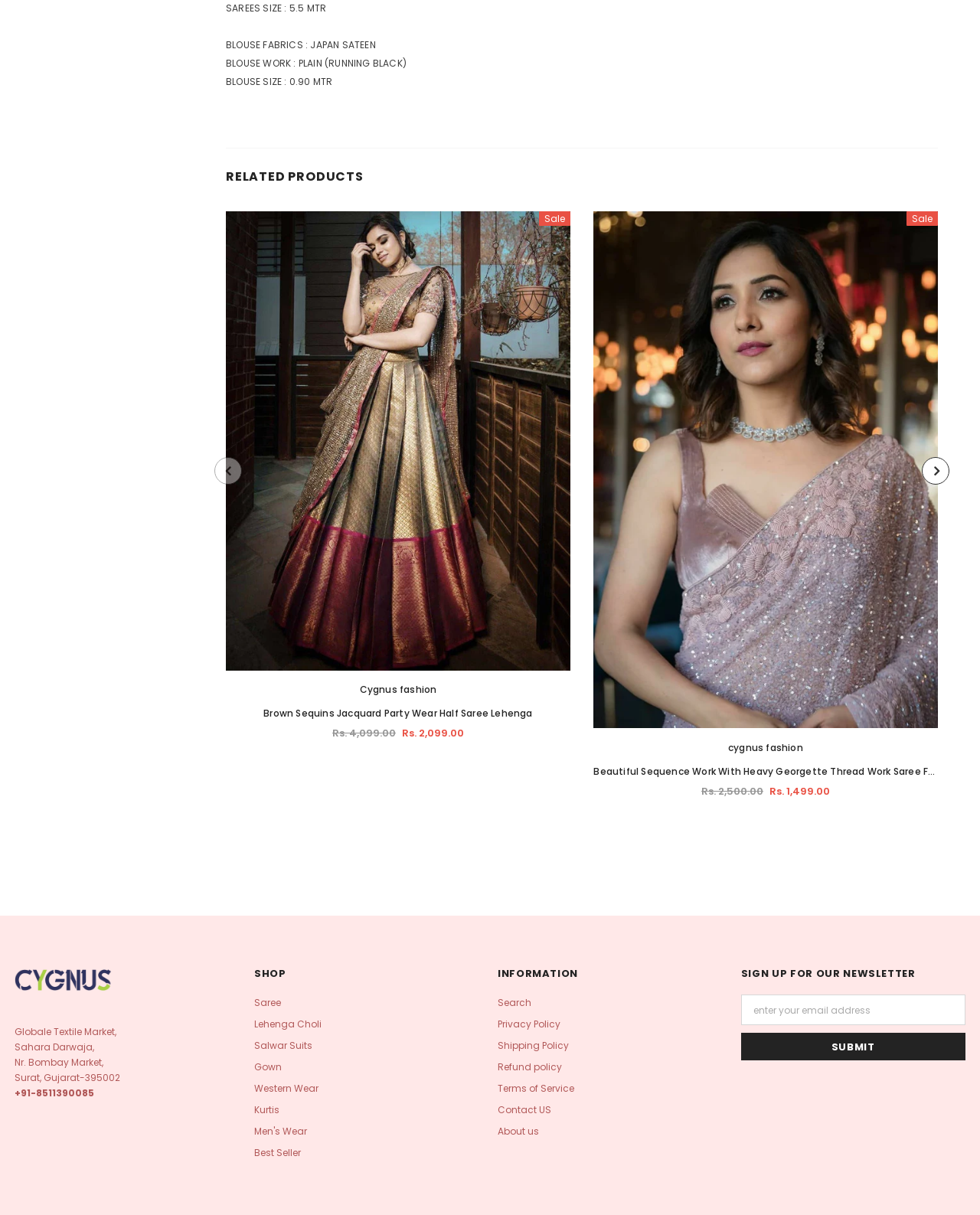Find the bounding box coordinates for the area you need to click to carry out the instruction: "Click the link to view Beautiful Sequence Work With Heavy Georgette Thread Work Saree For Party". The coordinates should be four float numbers between 0 and 1, indicated as [left, top, right, bottom].

[0.605, 0.174, 0.957, 0.6]